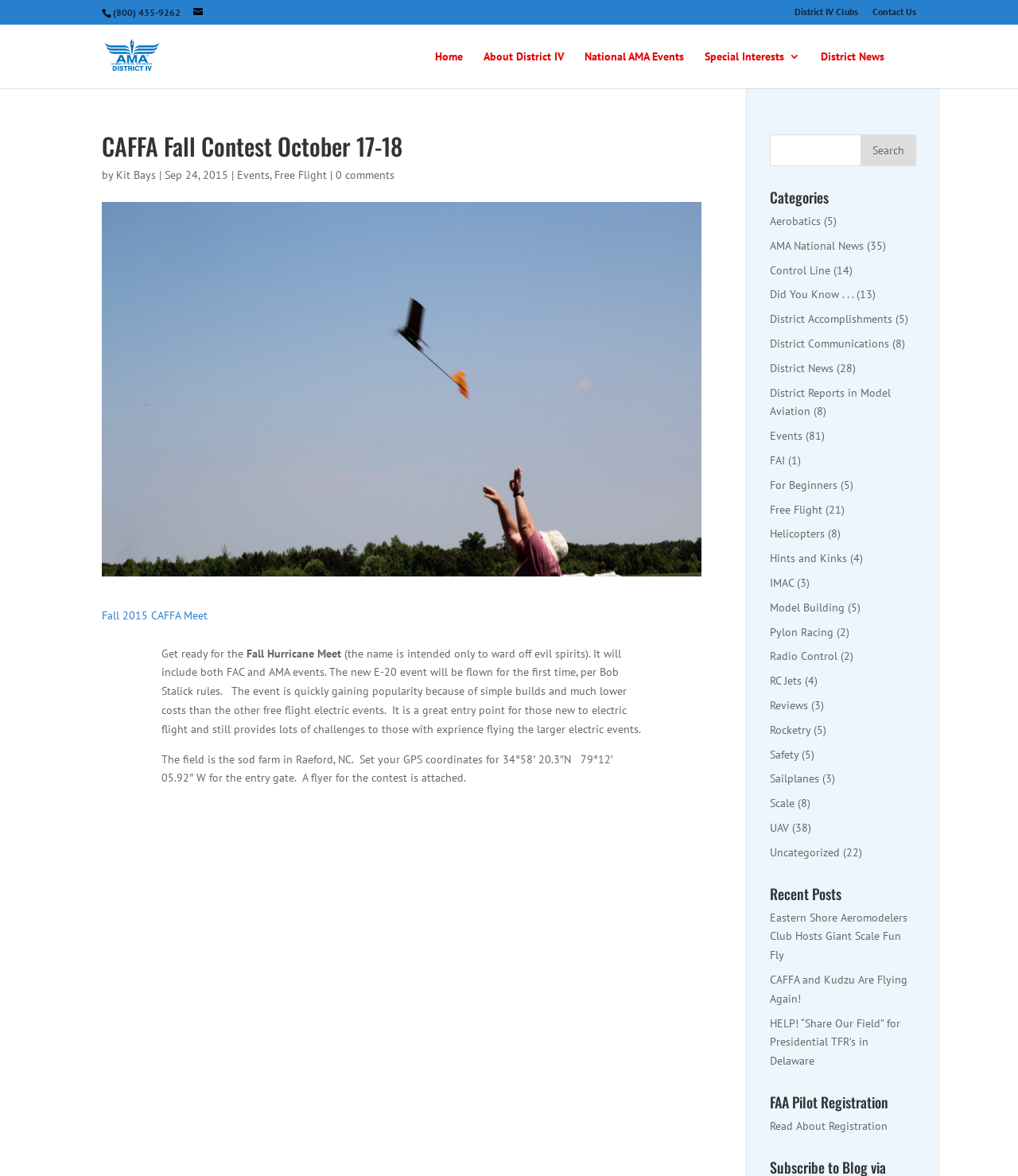Where is the field located for the contest?
Look at the webpage screenshot and answer the question with a detailed explanation.

I read the article and found the location of the field mentioned in the text 'The field is the sod farm in Raeford, NC.'.